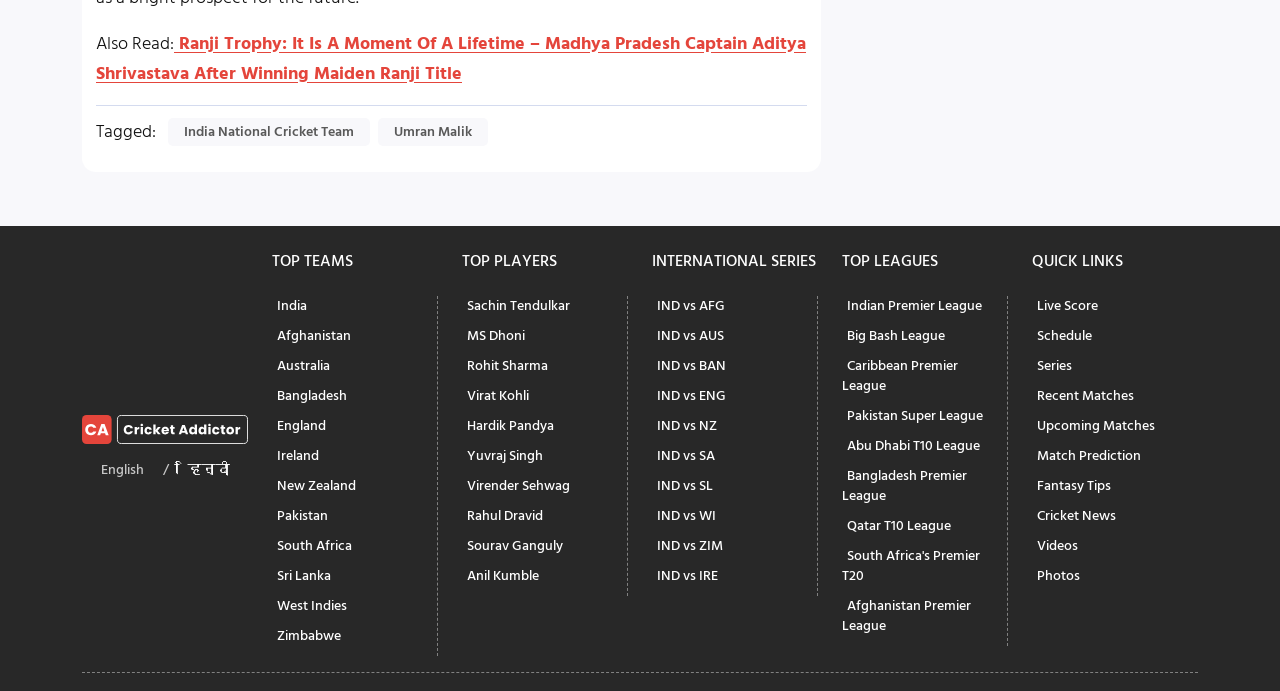Select the bounding box coordinates of the element I need to click to carry out the following instruction: "Select Hindi as the language".

[0.146, 0.663, 0.179, 0.697]